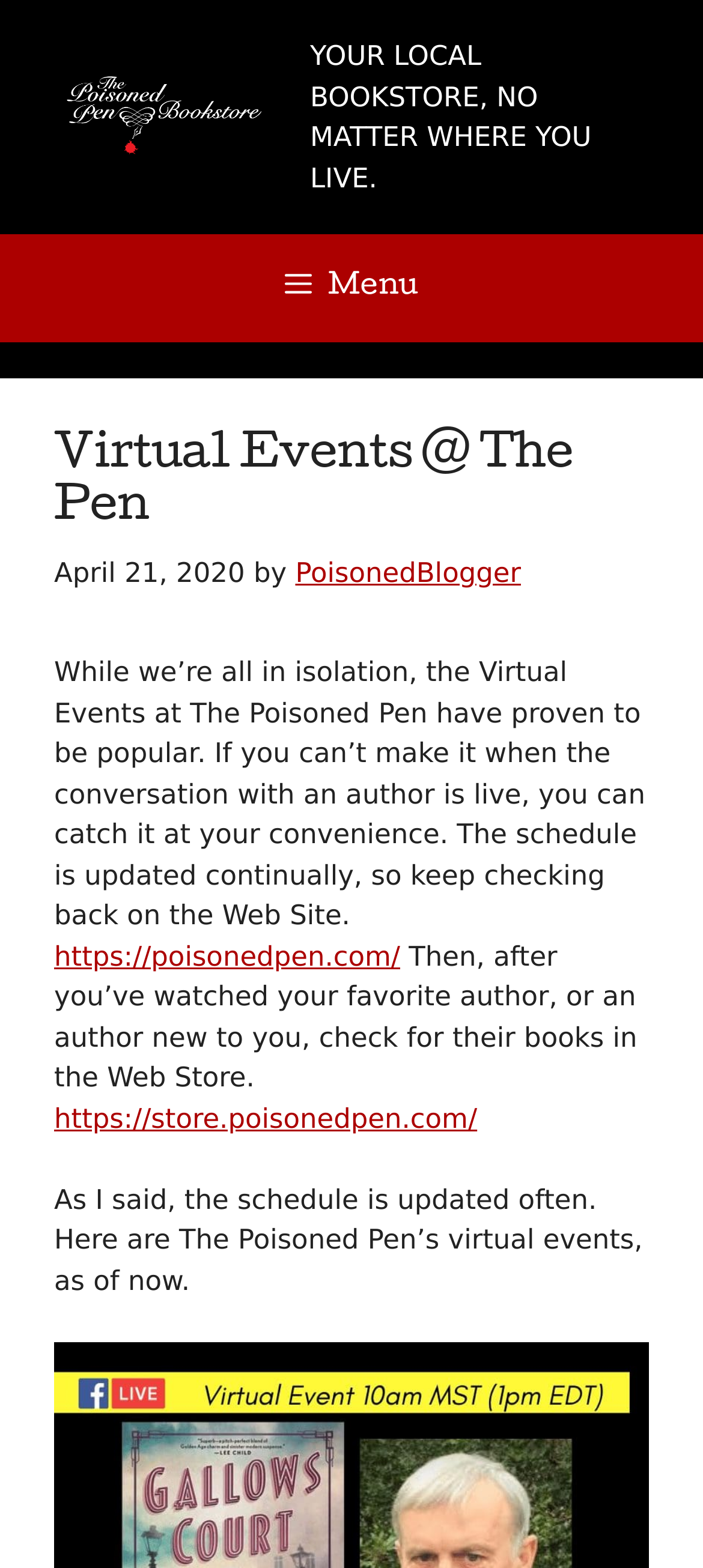Ascertain the bounding box coordinates for the UI element detailed here: "alt="The Poisoned Pen Bookstore"". The coordinates should be provided as [left, top, right, bottom] with each value being a float between 0 and 1.

[0.077, 0.063, 0.403, 0.084]